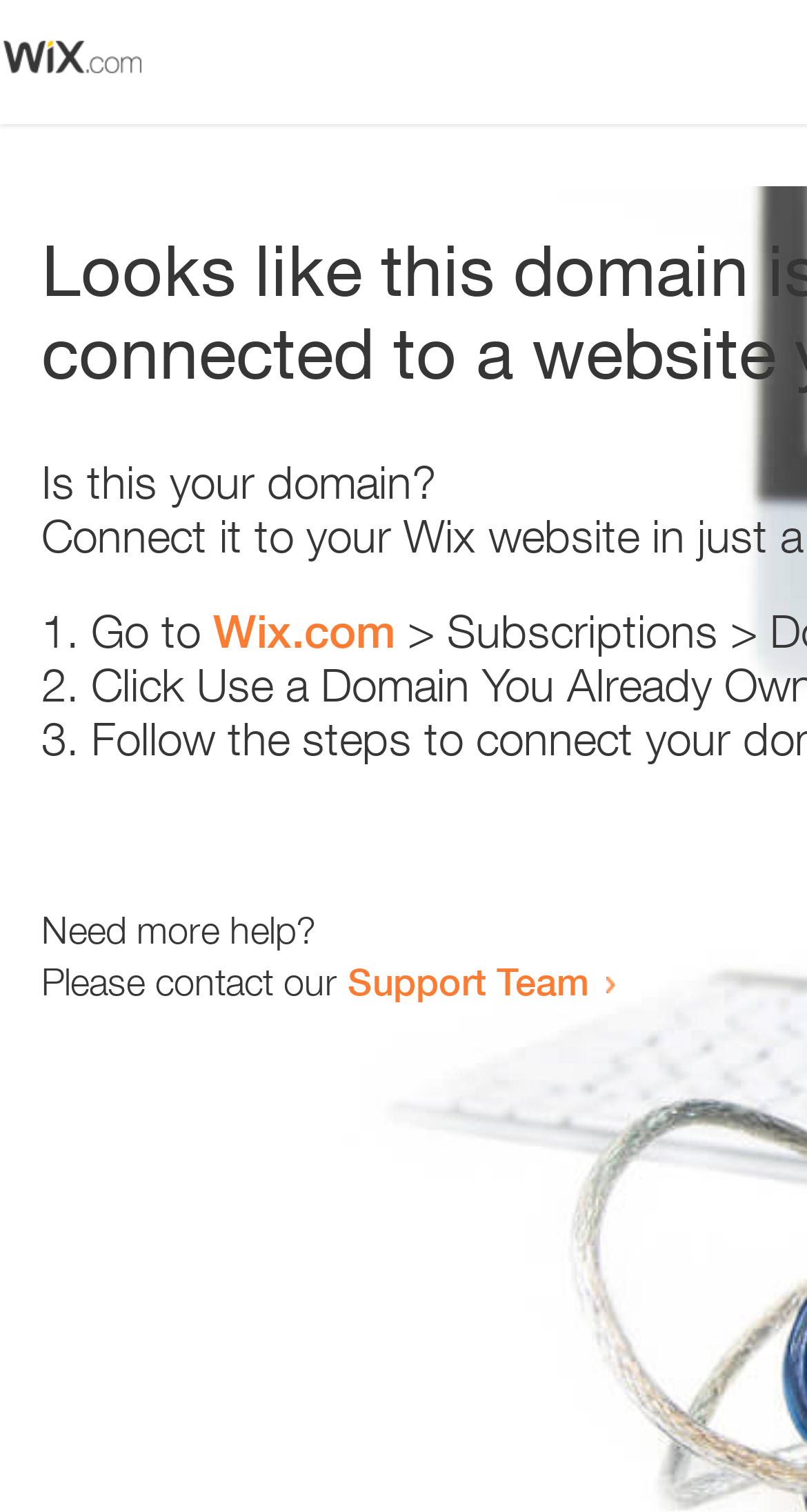What is the contact option for further help?
Answer with a single word or short phrase according to what you see in the image.

Support Team